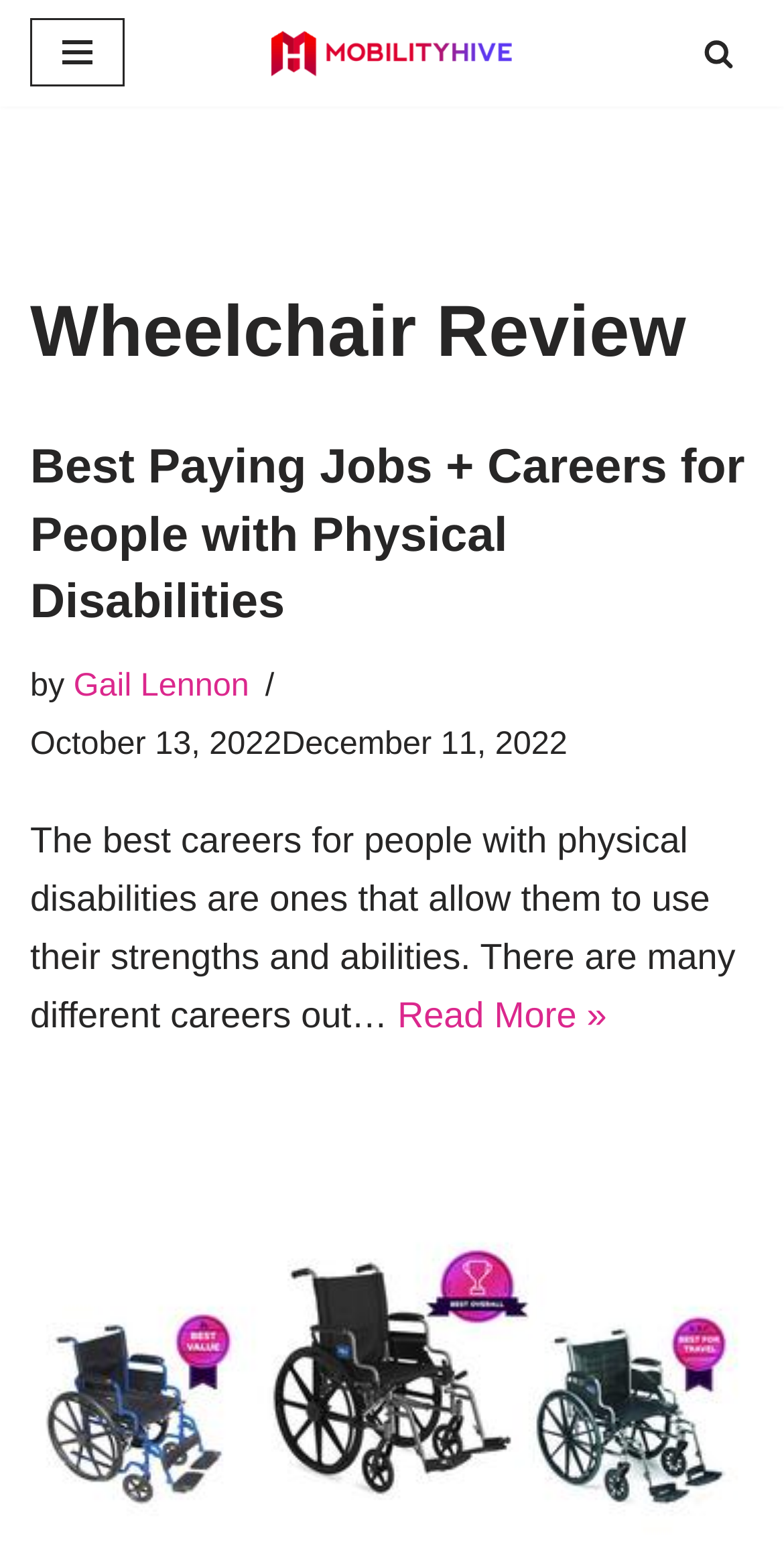What is the name of the website?
Please give a detailed and thorough answer to the question, covering all relevant points.

The name of the website can be found in the top-left corner of the webpage, where it says 'Mobility Hive' in a link format.